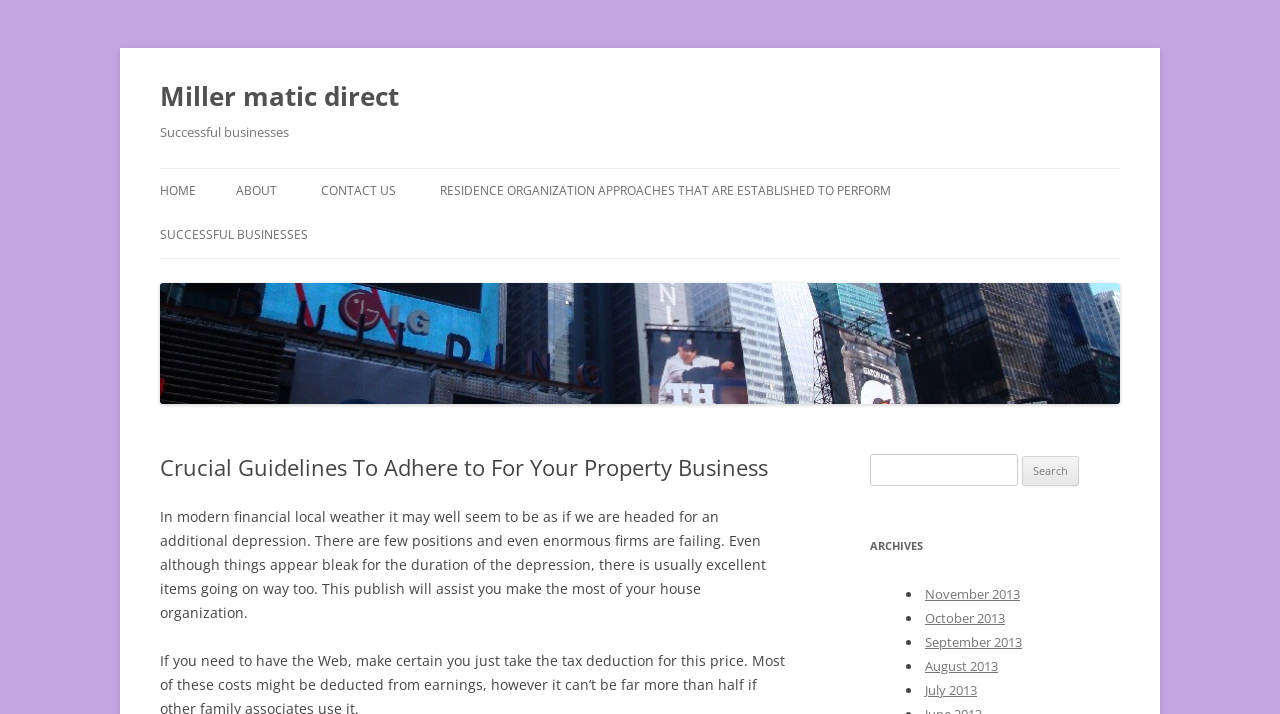Find the bounding box coordinates of the element I should click to carry out the following instruction: "Click on the 'HOME' link".

[0.125, 0.237, 0.153, 0.299]